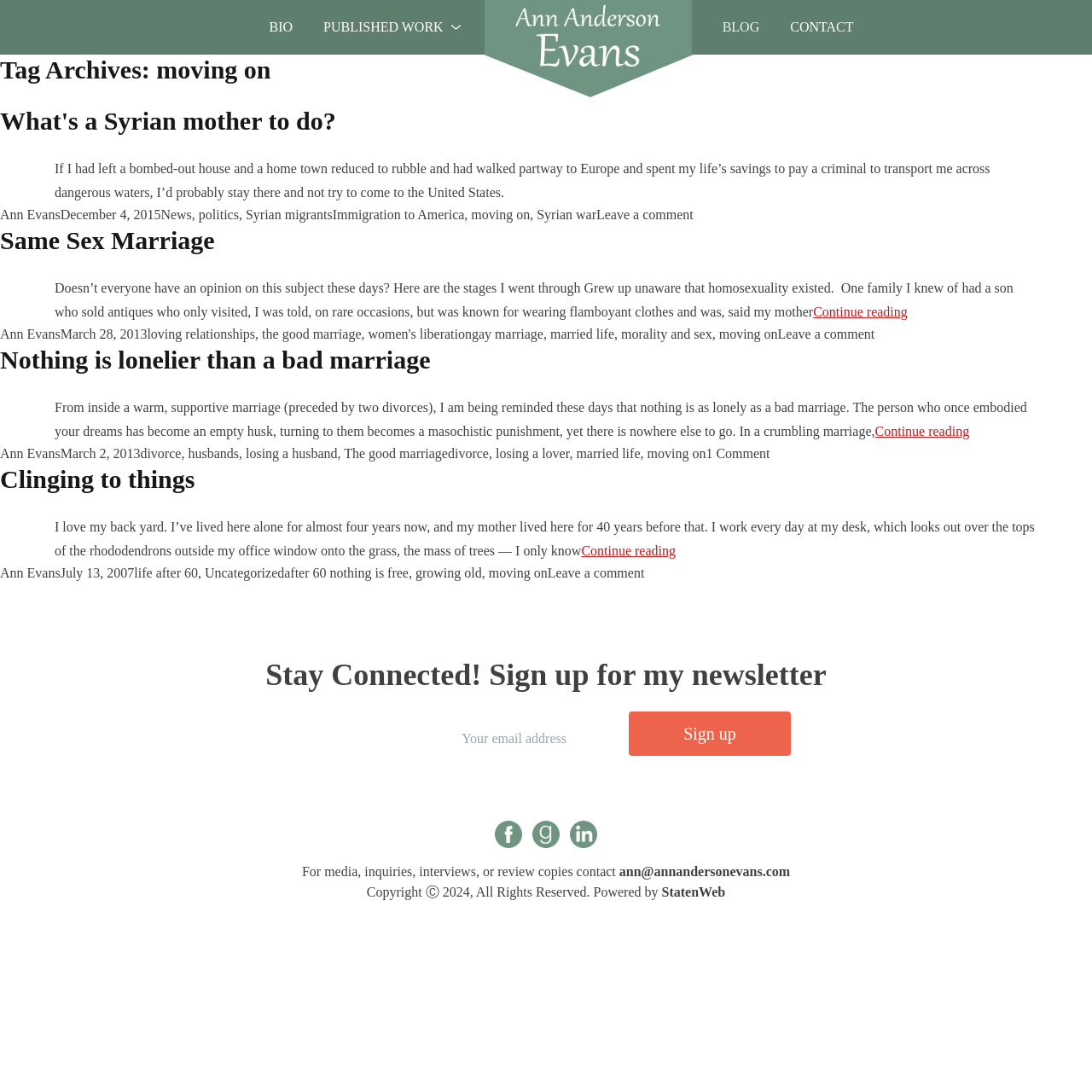What is the theme of the third article?
Based on the screenshot, answer the question with a single word or phrase.

Bad marriage